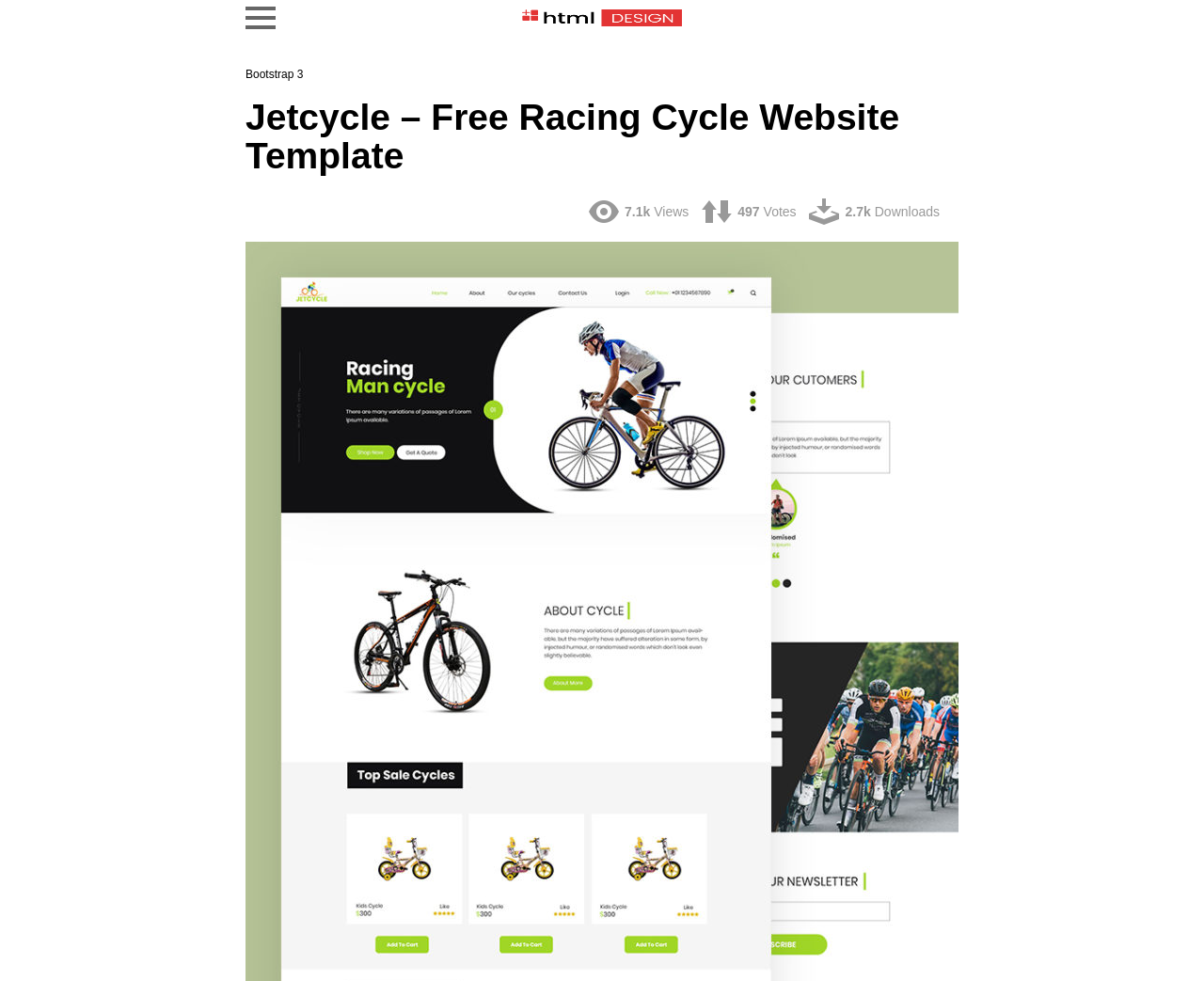Can you find and generate the webpage's heading?

Jetcycle – Free Racing Cycle Website Template